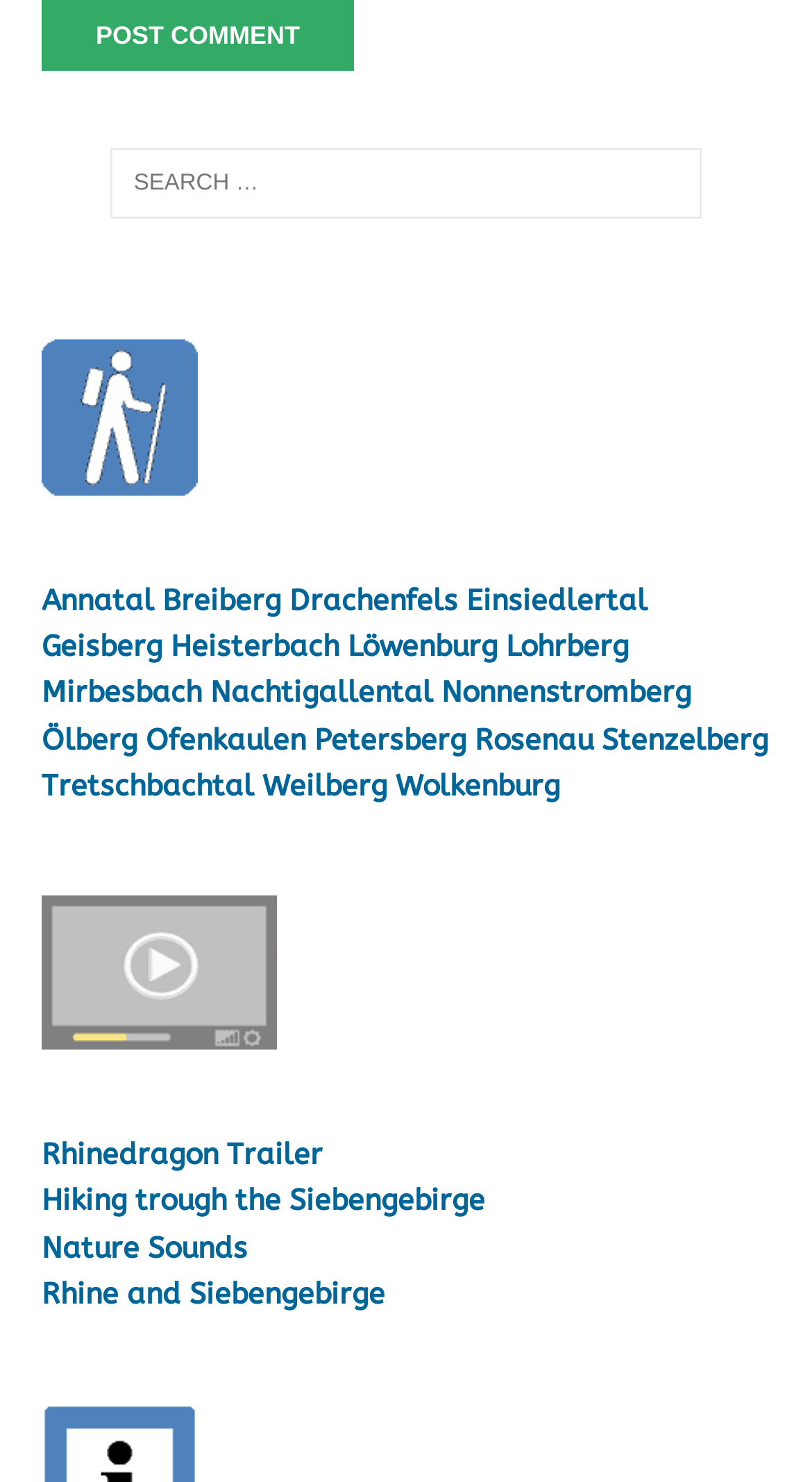Indicate the bounding box coordinates of the clickable region to achieve the following instruction: "Explore best jobs in UAE 2024."

None